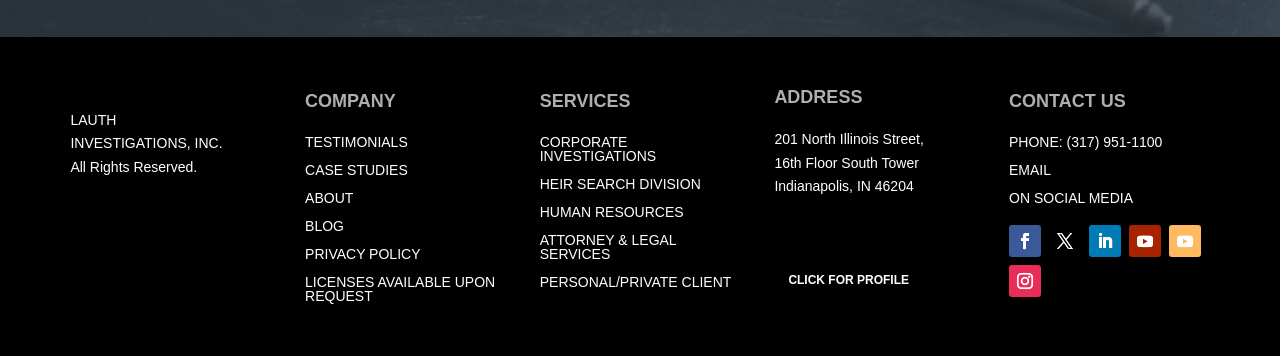Pinpoint the bounding box coordinates of the clickable element to carry out the following instruction: "Click on TESTIMONIALS."

[0.238, 0.376, 0.319, 0.421]